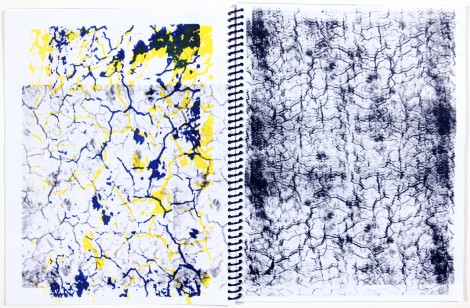Give a concise answer using one word or a phrase to the following question:
What is unique about the production of the book 'You Already Know'?

Hand-printed in limited quantities